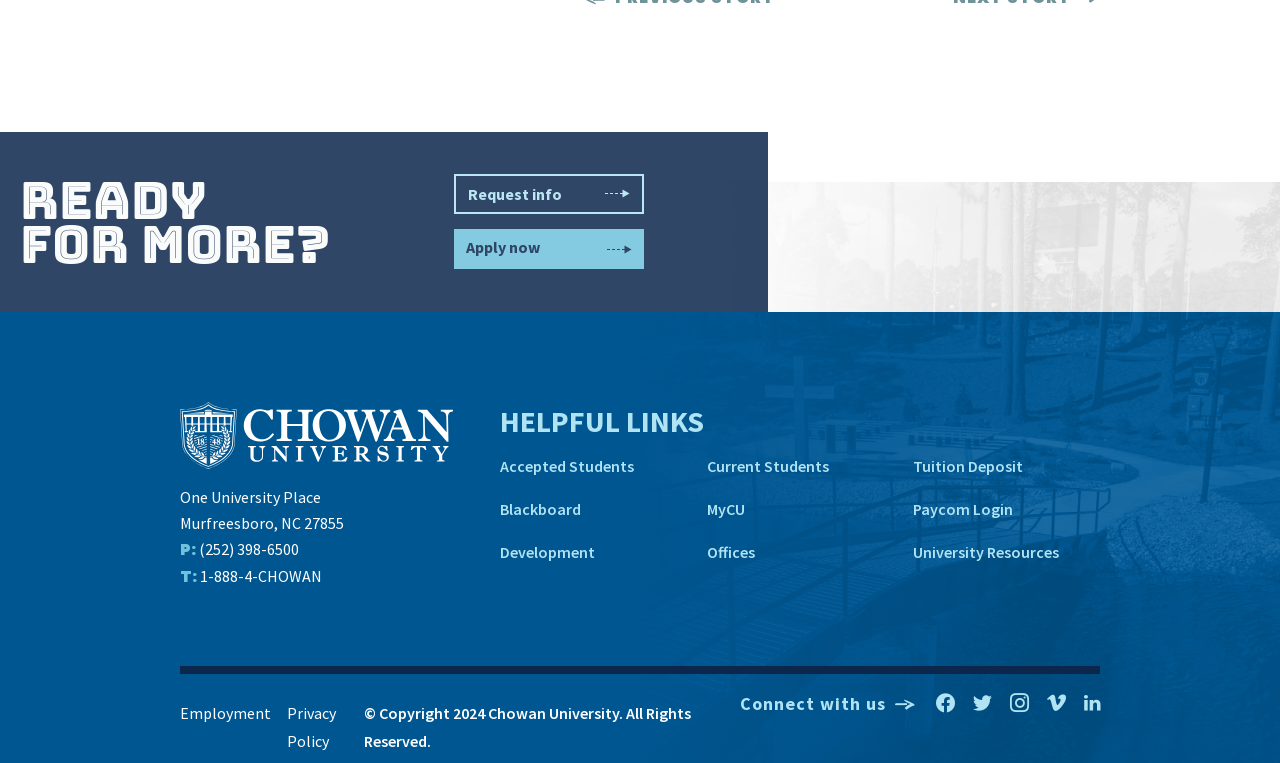Please specify the bounding box coordinates of the clickable section necessary to execute the following command: "View helpful links".

[0.391, 0.527, 0.859, 0.577]